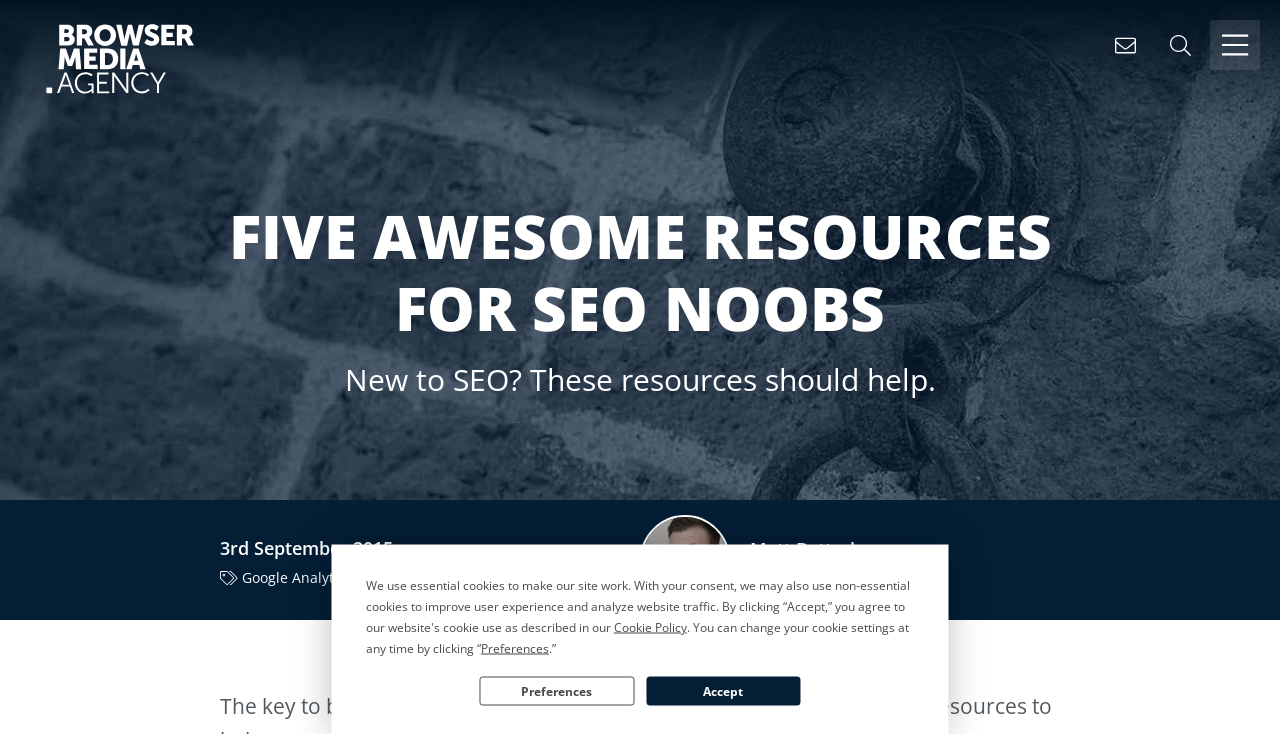Determine the bounding box coordinates of the area to click in order to meet this instruction: "Visit the 'Google Analytics' page".

[0.189, 0.774, 0.275, 0.8]